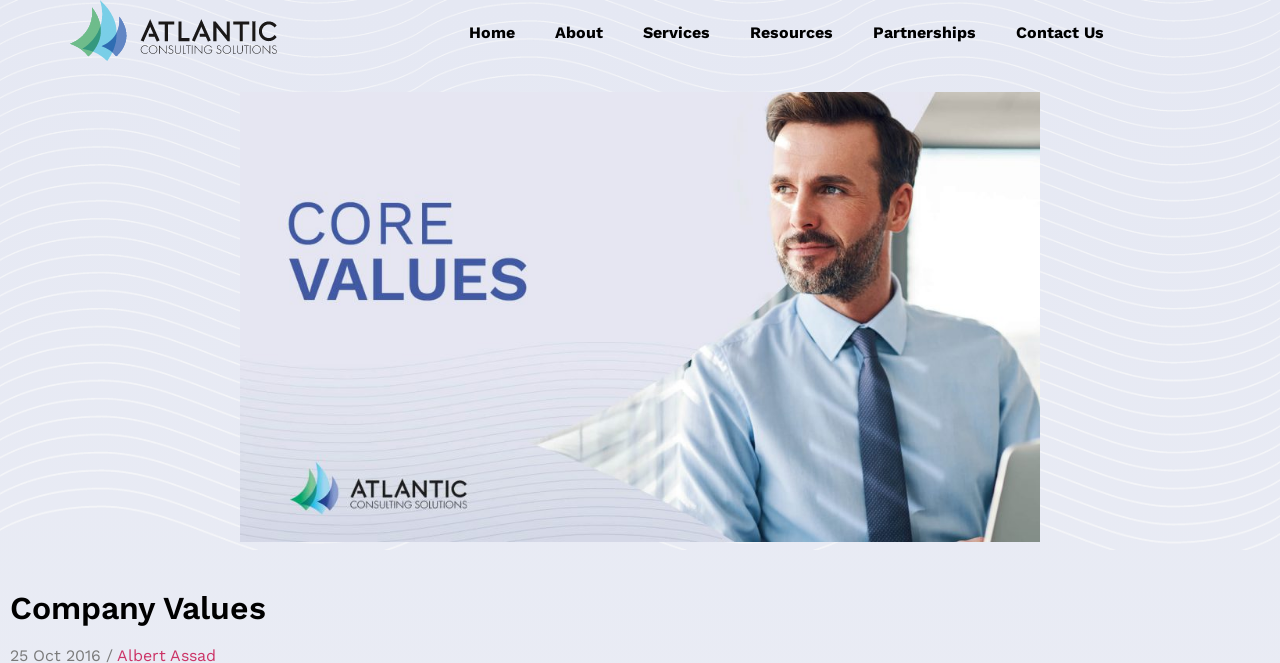How many menu items are there?
Based on the image, please offer an in-depth response to the question.

I counted the number of links at the top of the page, and there are six menu items: 'Home', 'About', 'Services', 'Resources', 'Partnerships', and 'Contact Us'.